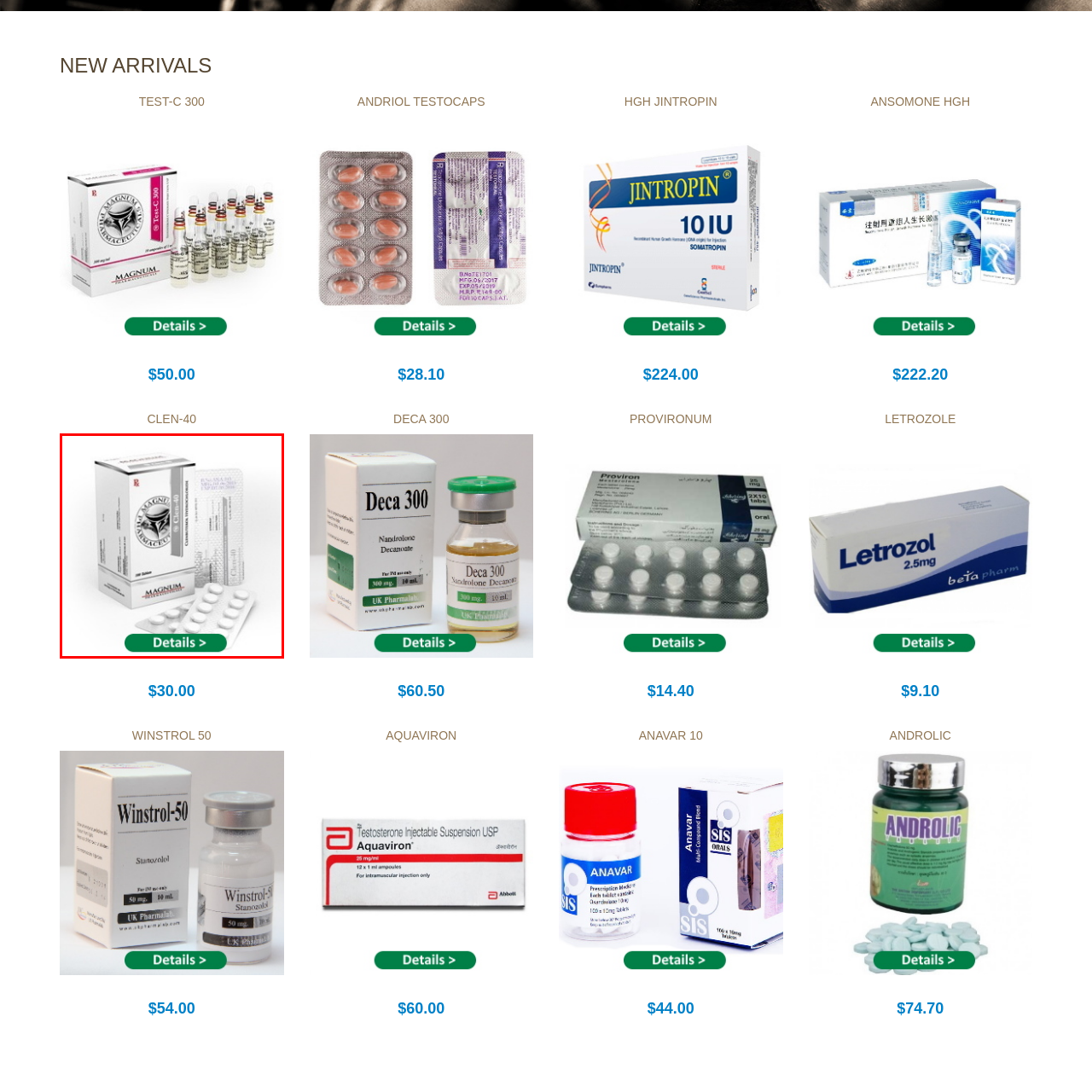View the area enclosed by the red box, What is the color of the button inviting viewers to learn more? Respond using one word or phrase.

Green